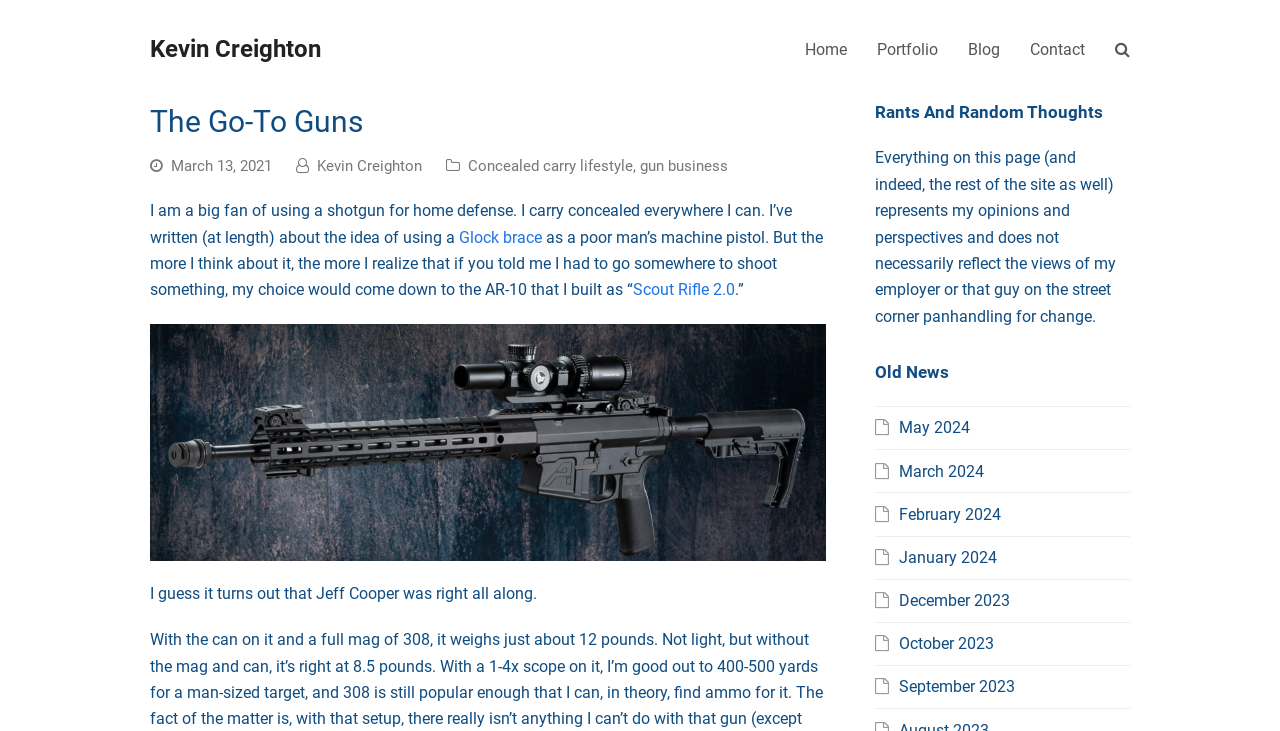What type of rifle does the author prefer?
Using the image as a reference, answer the question in detail.

The author mentions that if they had to go somewhere to shoot something, their choice would come down to the AR-10 that they built, indicating their preference for this type of rifle.